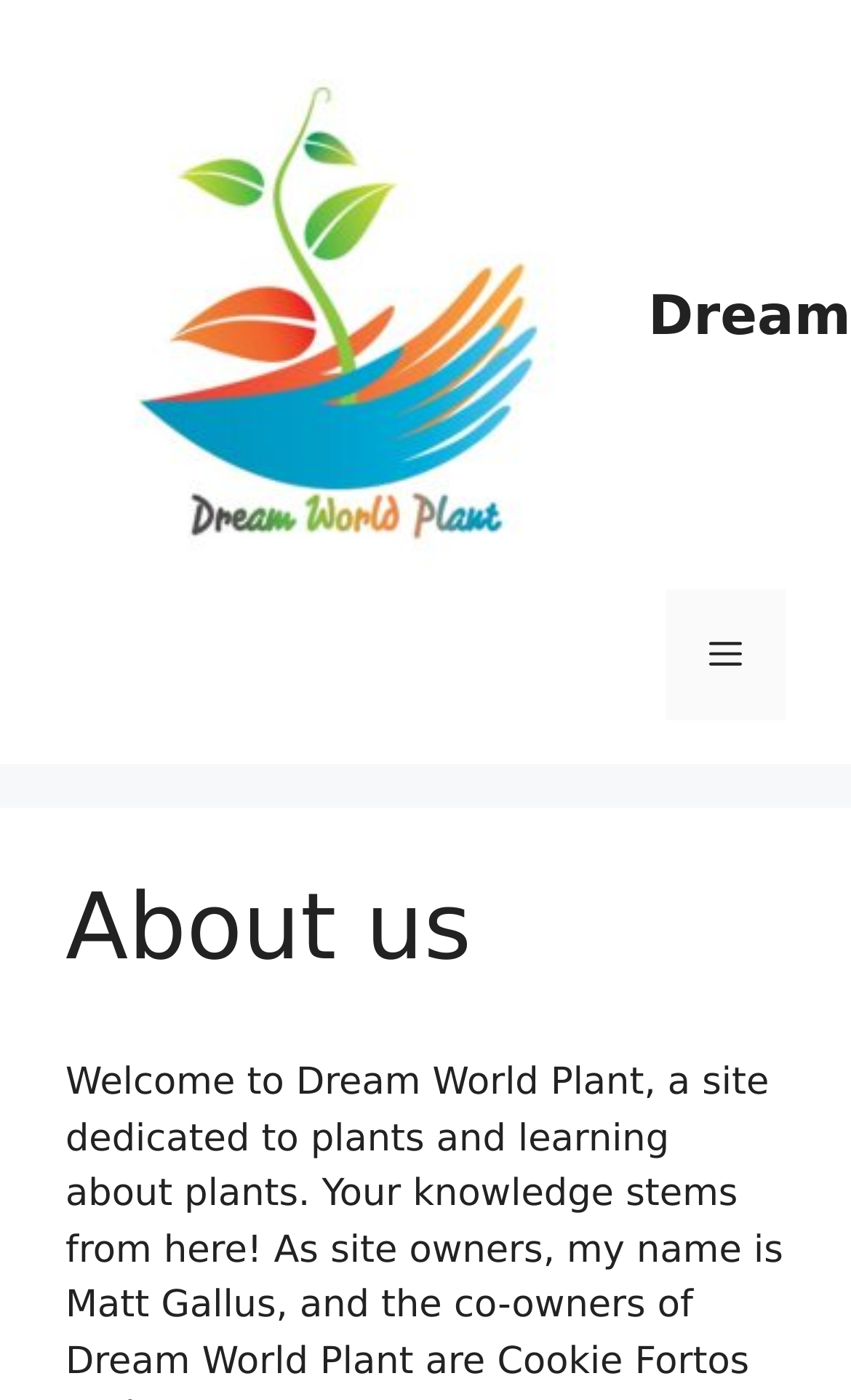Using floating point numbers between 0 and 1, provide the bounding box coordinates in the format (top-left x, top-left y, bottom-right x, bottom-right y). Locate the UI element described here: Menu

[0.782, 0.421, 0.923, 0.515]